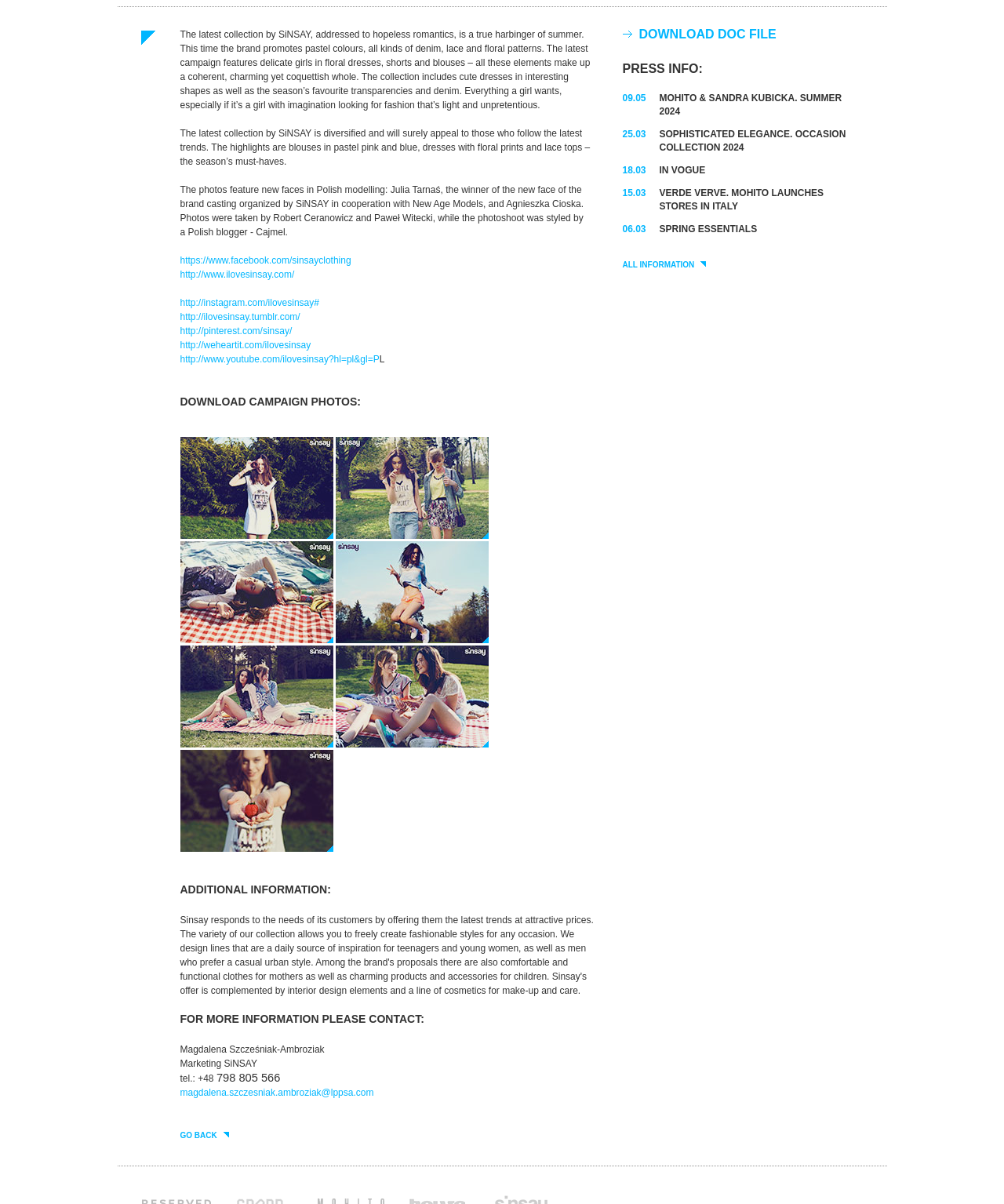Please provide the bounding box coordinate of the region that matches the element description: http://instagram.com/ilovesinsay#. Coordinates should be in the format (top-left x, top-left y, bottom-right x, bottom-right y) and all values should be between 0 and 1.

[0.179, 0.247, 0.318, 0.256]